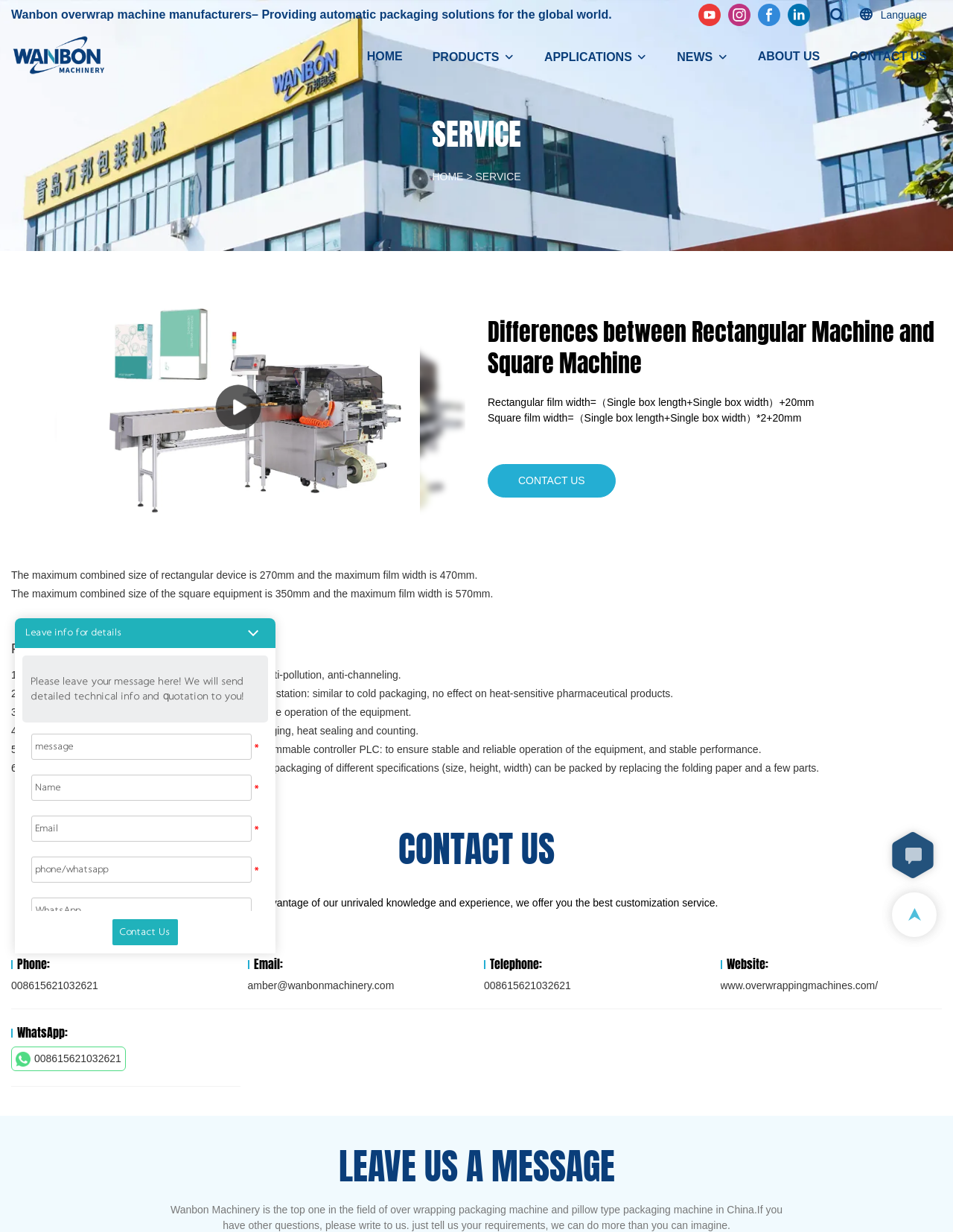Pinpoint the bounding box coordinates of the element that must be clicked to accomplish the following instruction: "Click the Leave info for details button". The coordinates should be in the format of four float numbers between 0 and 1, i.e., [left, top, right, bottom].

[0.016, 0.502, 0.289, 0.526]